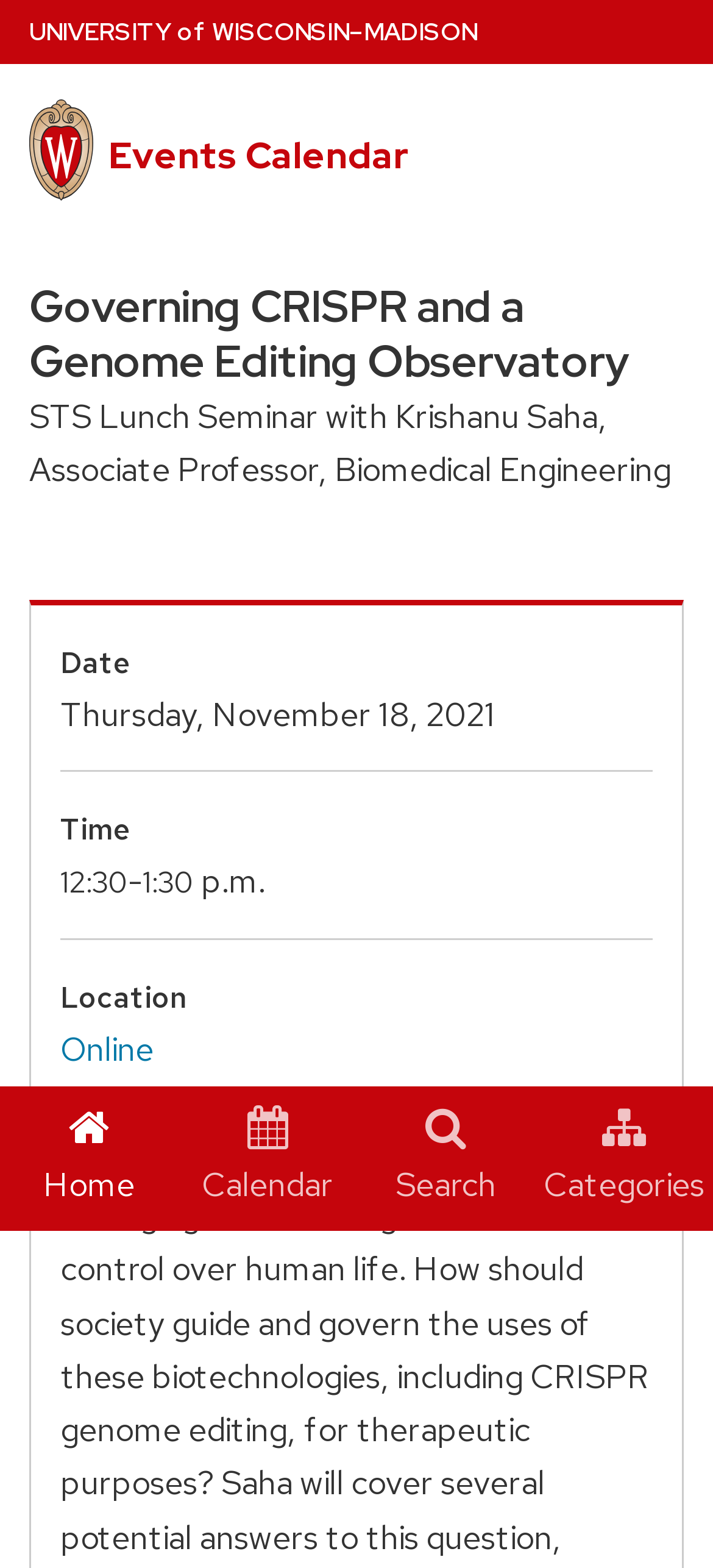Specify the bounding box coordinates of the element's area that should be clicked to execute the given instruction: "go to home". The coordinates should be four float numbers between 0 and 1, i.e., [left, top, right, bottom].

[0.0, 0.693, 0.25, 0.784]